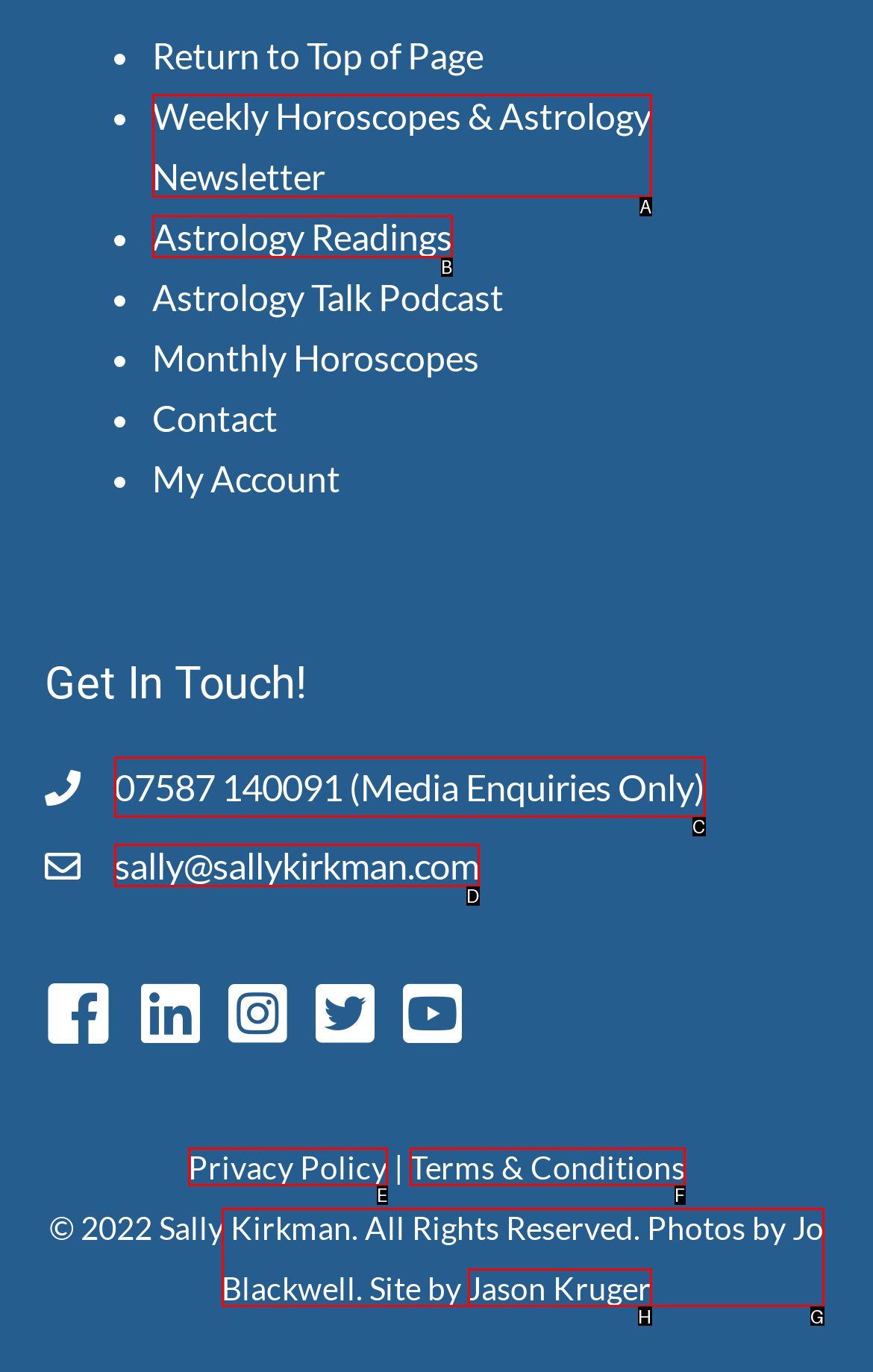Which lettered UI element aligns with this description: Weekly Horoscopes & Astrology Newsletter
Provide your answer using the letter from the available choices.

A